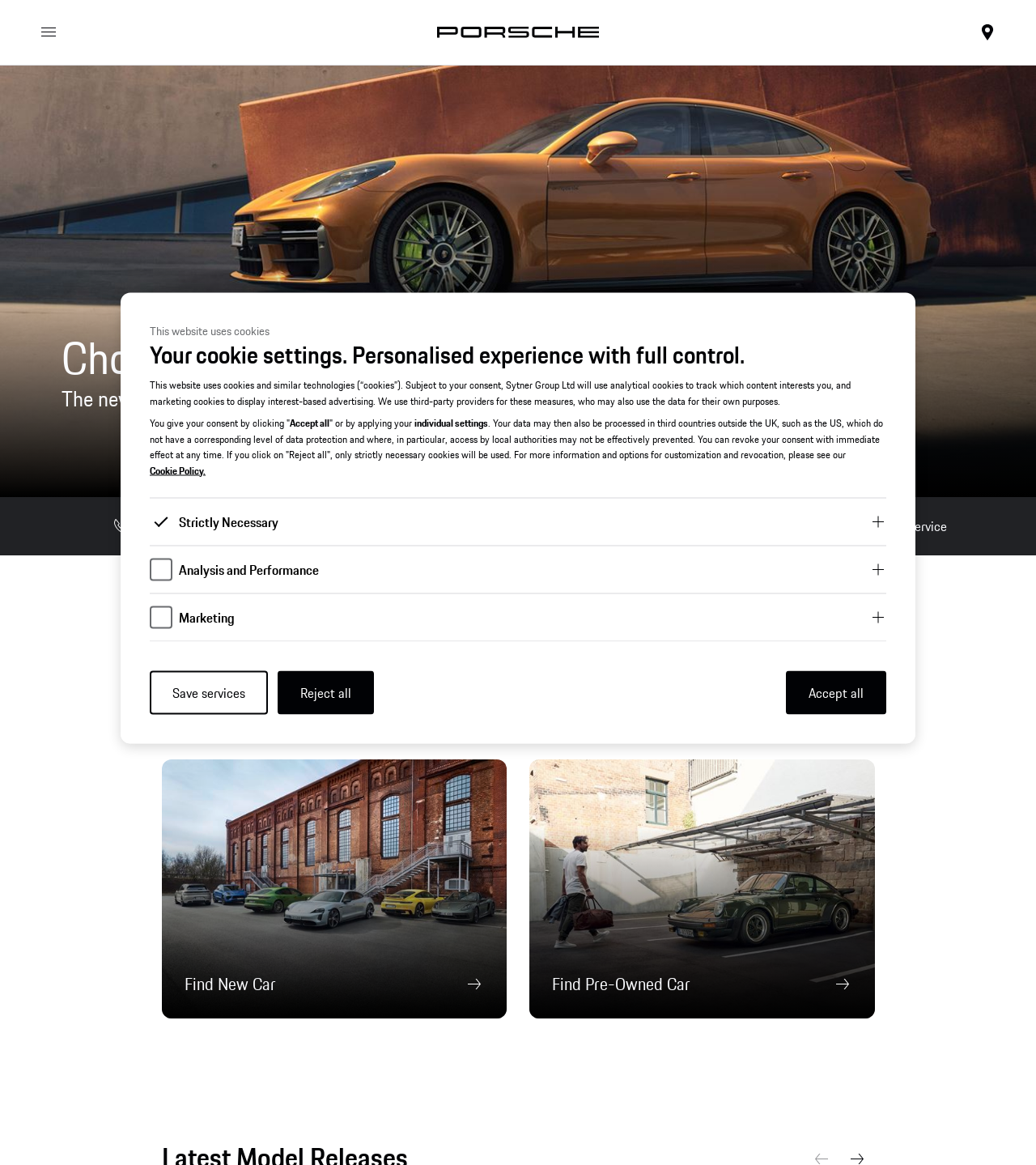What type of cookies are enabled by default? Refer to the image and provide a one-word or short phrase answer.

Strictly Necessary